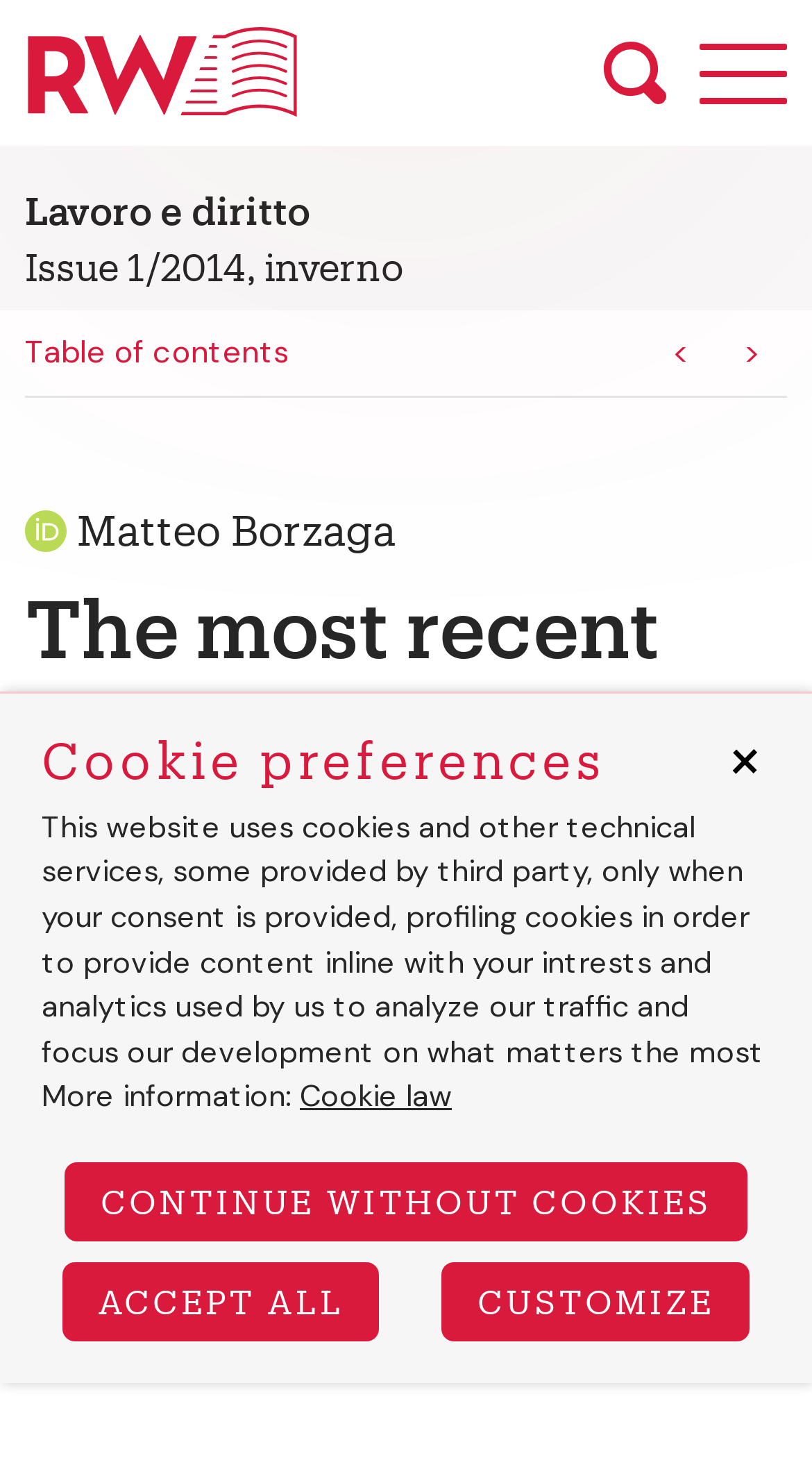Identify the bounding box coordinates of the area that should be clicked in order to complete the given instruction: "Search". The bounding box coordinates should be four float numbers between 0 and 1, i.e., [left, top, right, bottom].

[0.744, 0.028, 0.821, 0.07]